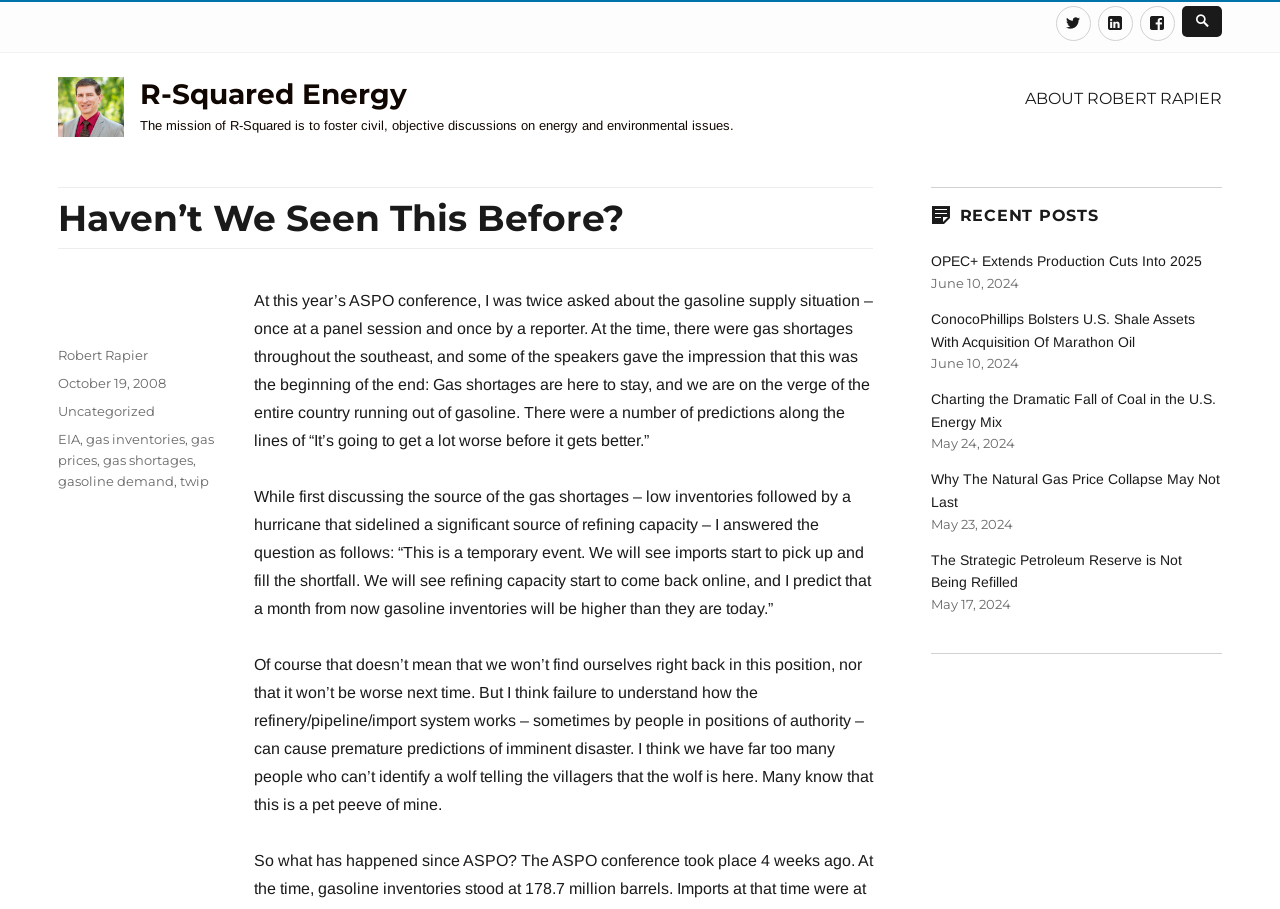Identify the bounding box coordinates for the UI element described as: "gas prices". The coordinates should be provided as four floats between 0 and 1: [left, top, right, bottom].

[0.045, 0.474, 0.167, 0.515]